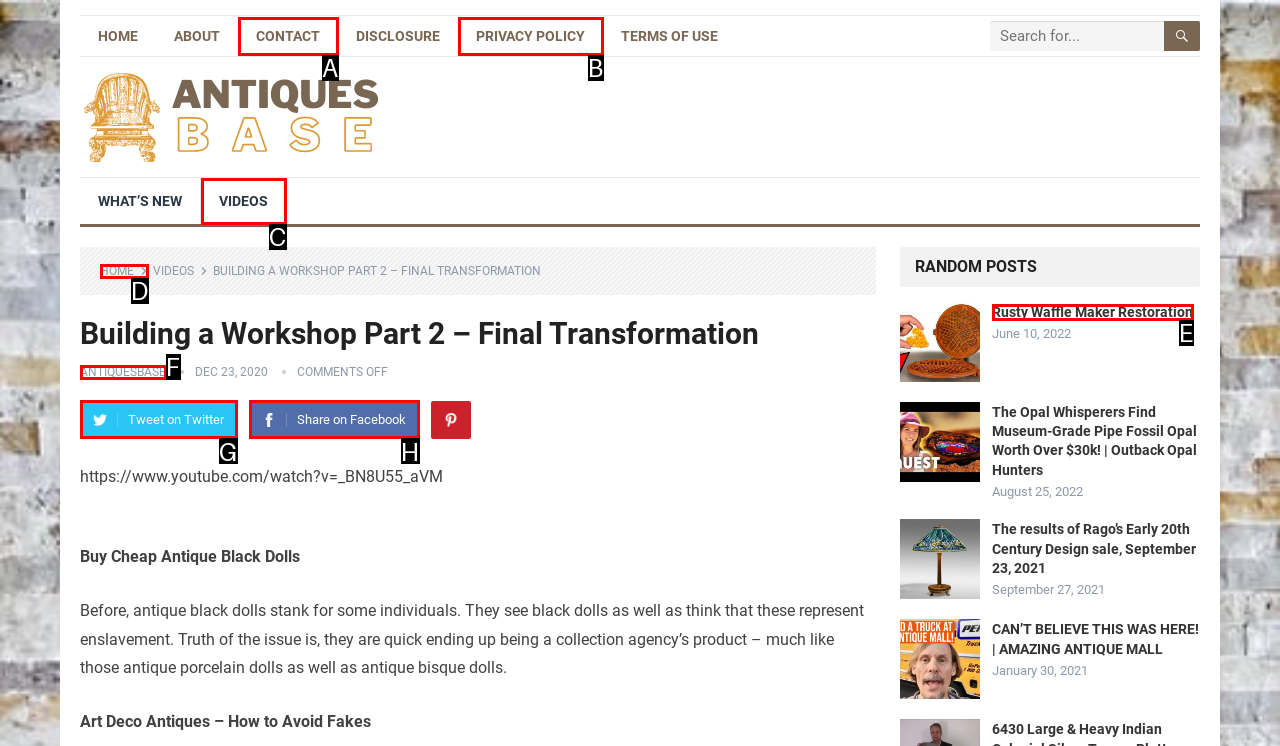With the provided description: Rusty Waffle Maker Restoration, select the most suitable HTML element. Respond with the letter of the selected option.

E